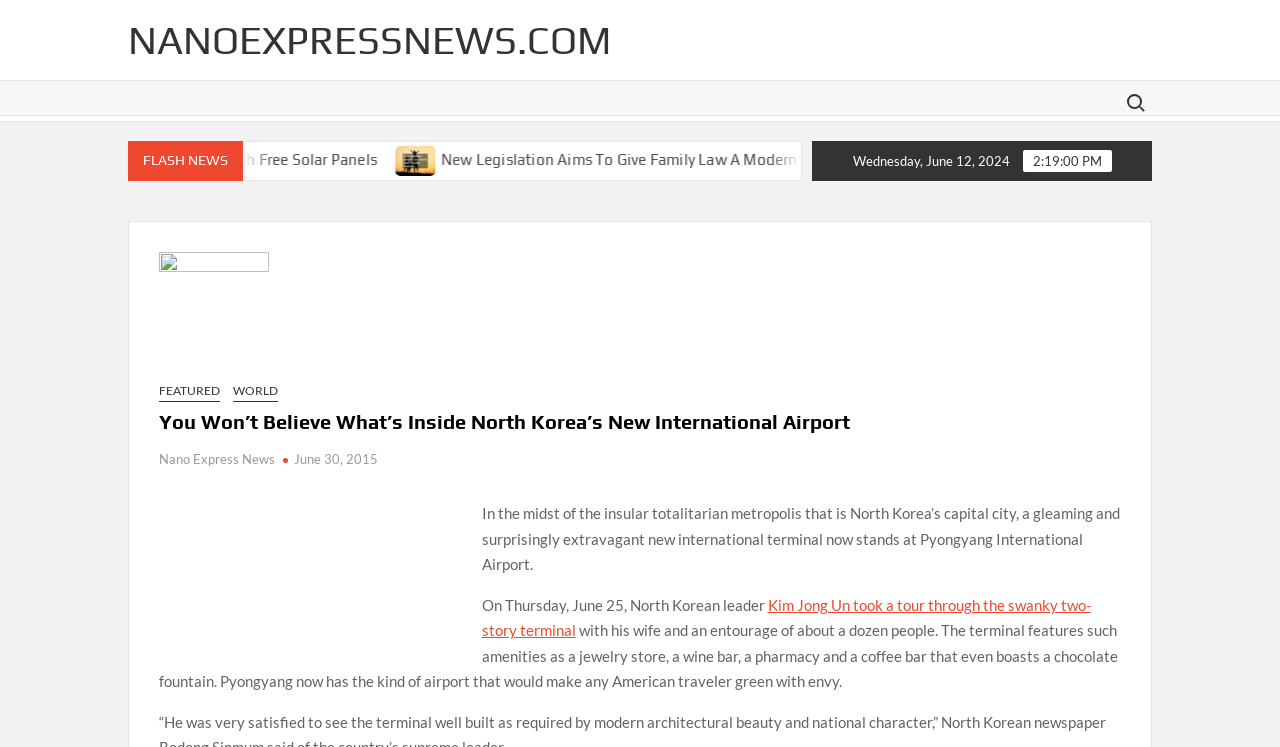What is the date mentioned in the article?
Please answer the question with a single word or phrase, referencing the image.

June 25